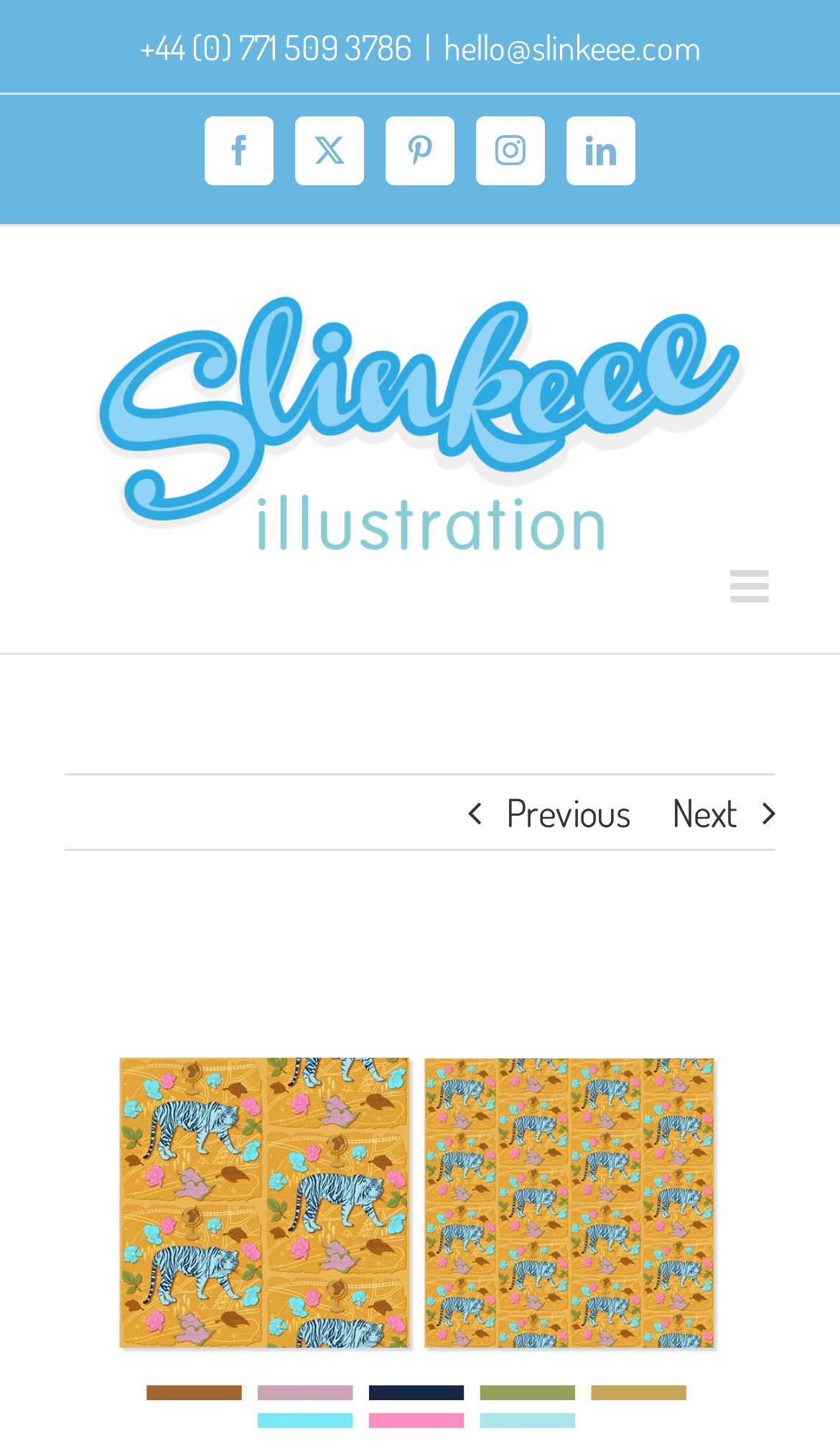Find the bounding box coordinates for the UI element whose description is: "Previous". The coordinates should be four float numbers between 0 and 1, in the format [left, top, right, bottom].

[0.603, 0.536, 0.751, 0.586]